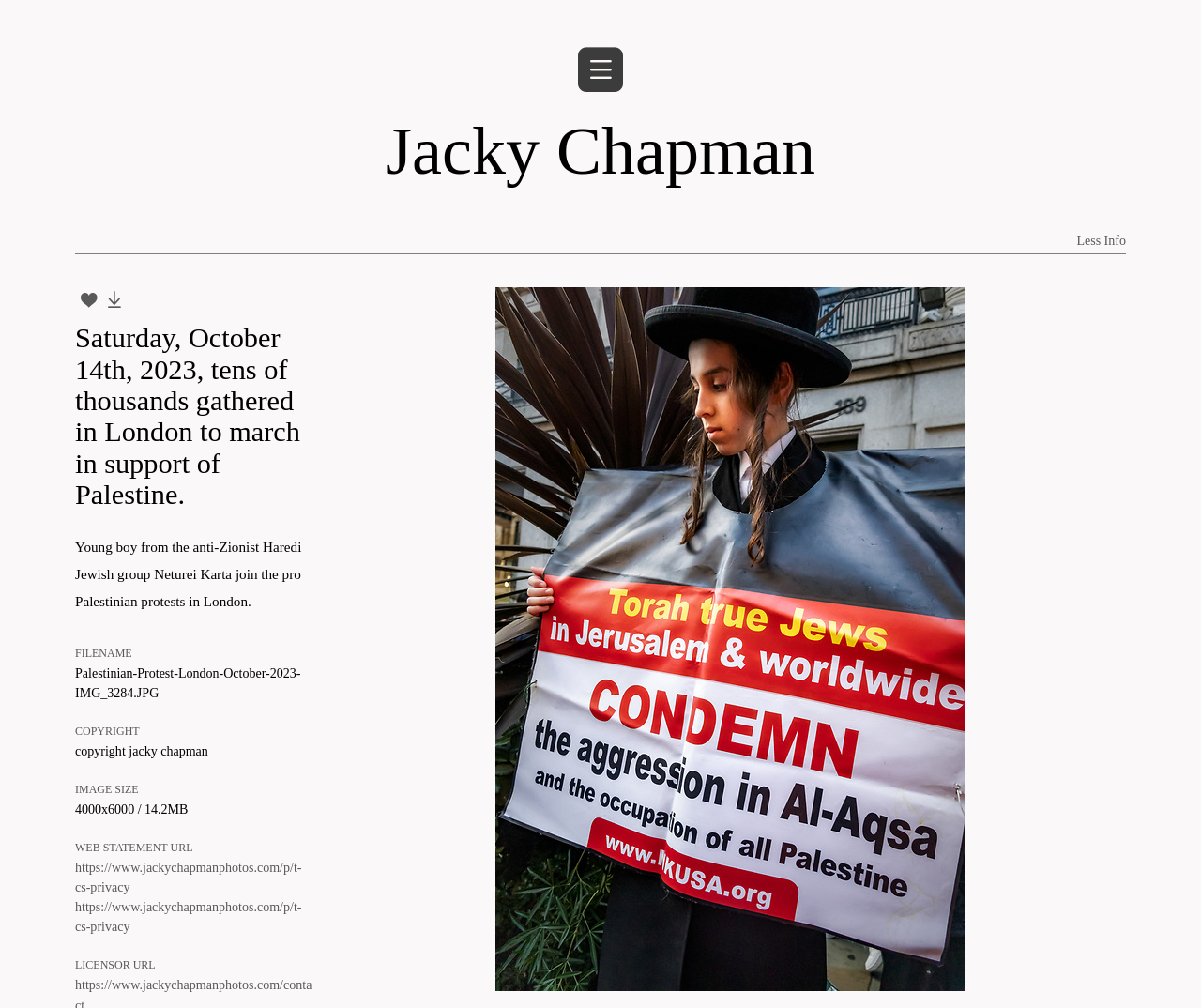How many navigation links are available?
Can you give a detailed and elaborate answer to the question?

The number of navigation links is obtained by counting the link elements 'Portfolio', 'About', 'Contact', 'Blog', 'Testimonials', 'Terms & Conditions', and 'Archive' which are all located in the same region of the webpage, indicating that they are part of a navigation menu.